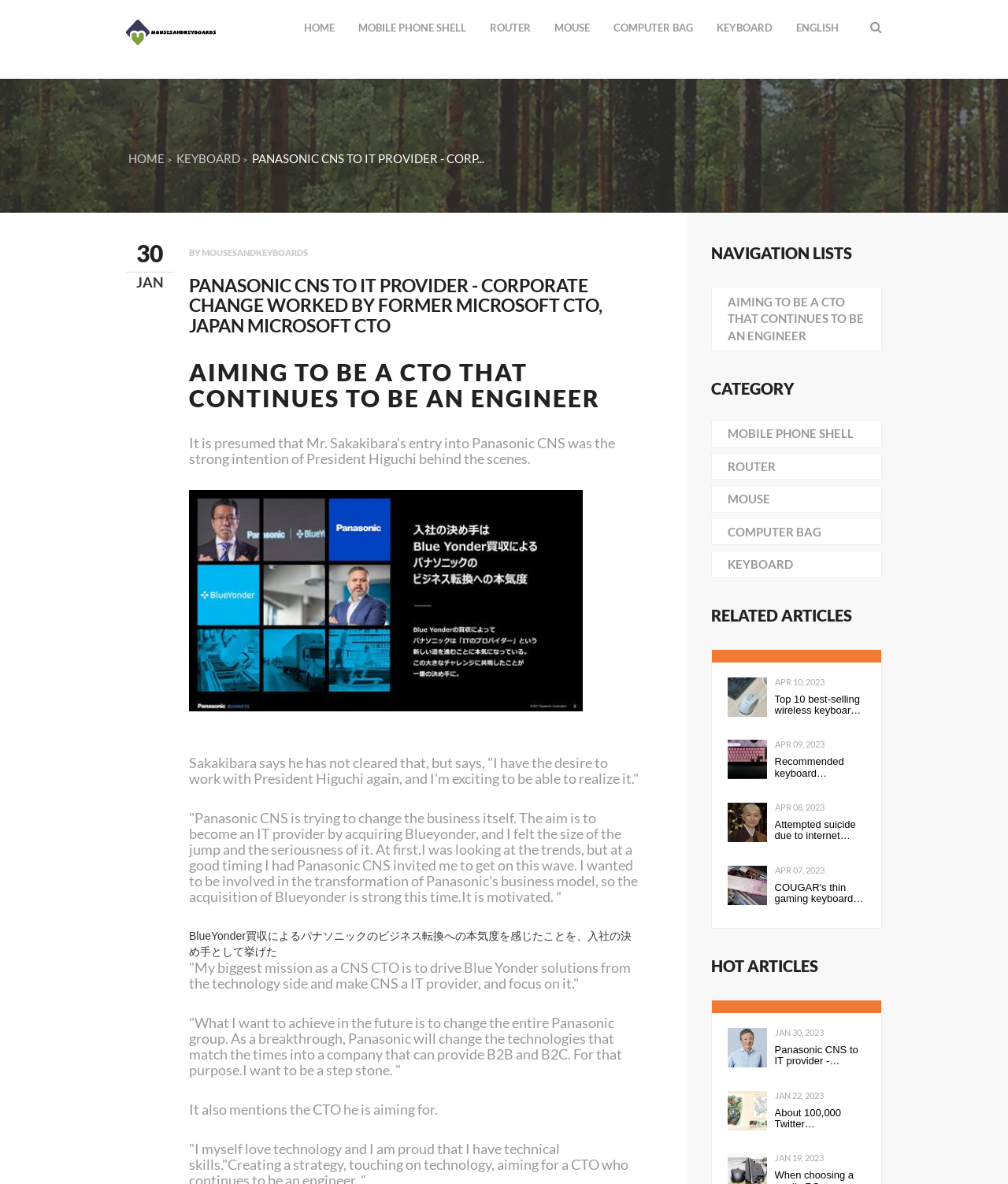What is the language of the article?
By examining the image, provide a one-word or phrase answer.

English